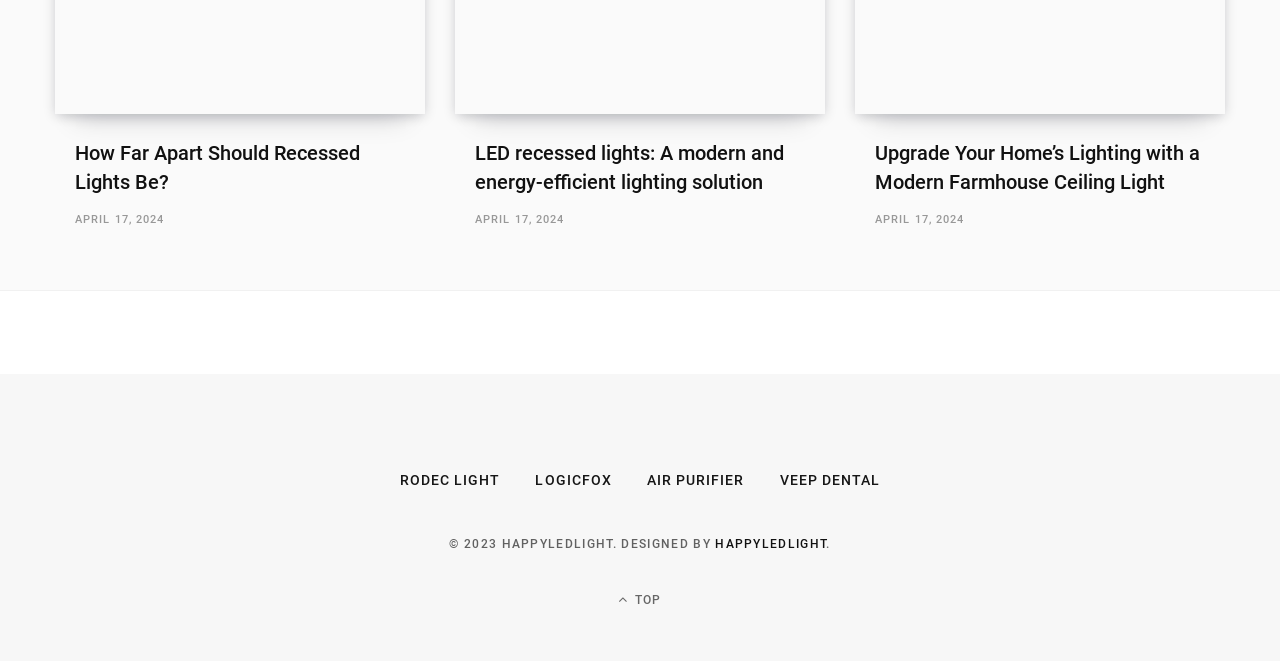Please provide a comprehensive response to the question based on the details in the image: What is the purpose of the button at the bottom right?

I analyzed the icon and text of the button at the bottom right, which is ' TOP', and determined that its purpose is to allow users to go to the top of the webpage.